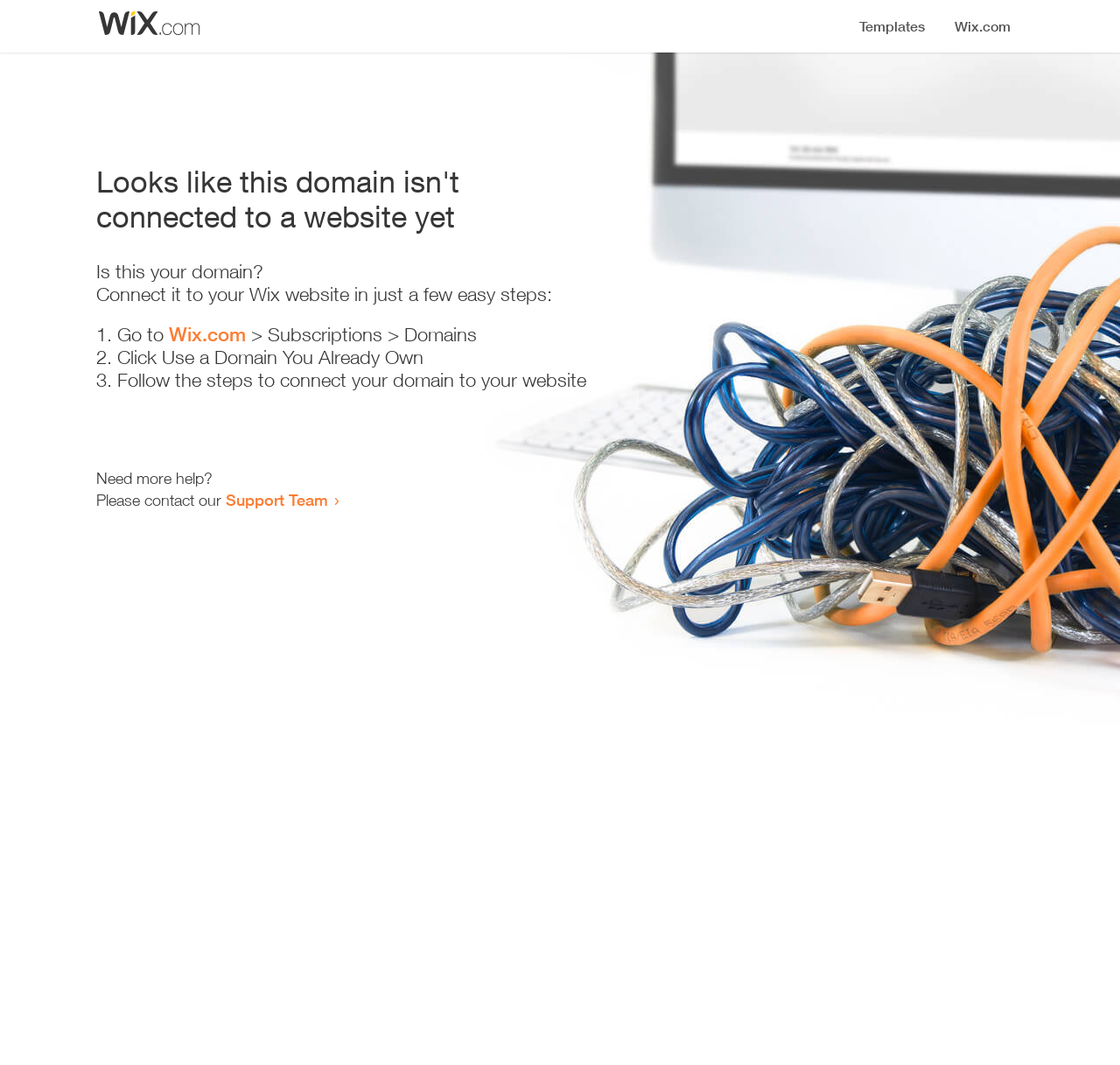Please provide a comprehensive answer to the question based on the screenshot: What is the current status of the domain?

Based on the heading 'Looks like this domain isn't connected to a website yet', it is clear that the domain is not currently connected to a website.